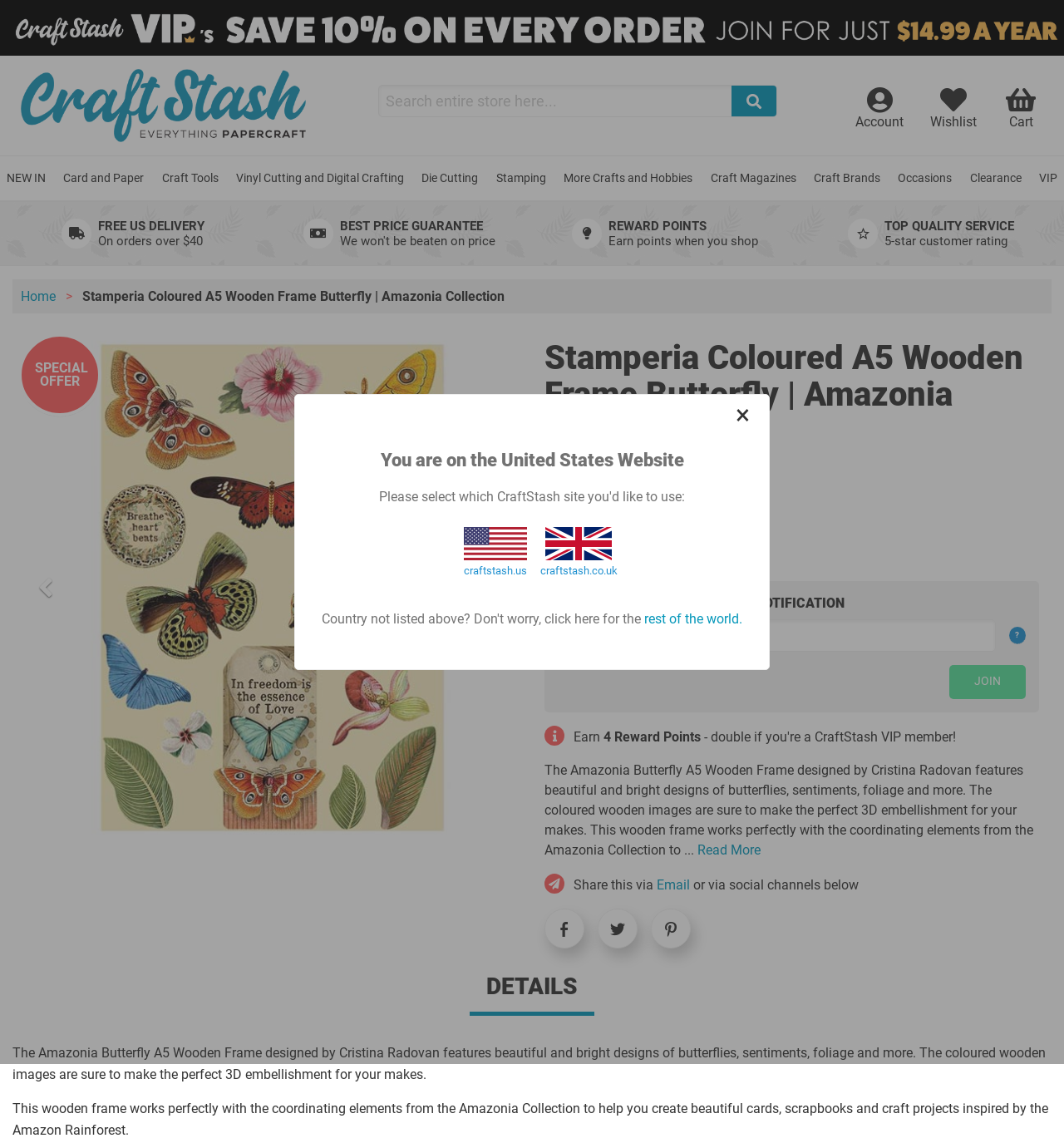Highlight the bounding box coordinates of the element that should be clicked to carry out the following instruction: "Go to wishlist". The coordinates must be given as four float numbers ranging from 0 to 1, i.e., [left, top, right, bottom].

[0.862, 0.064, 0.93, 0.121]